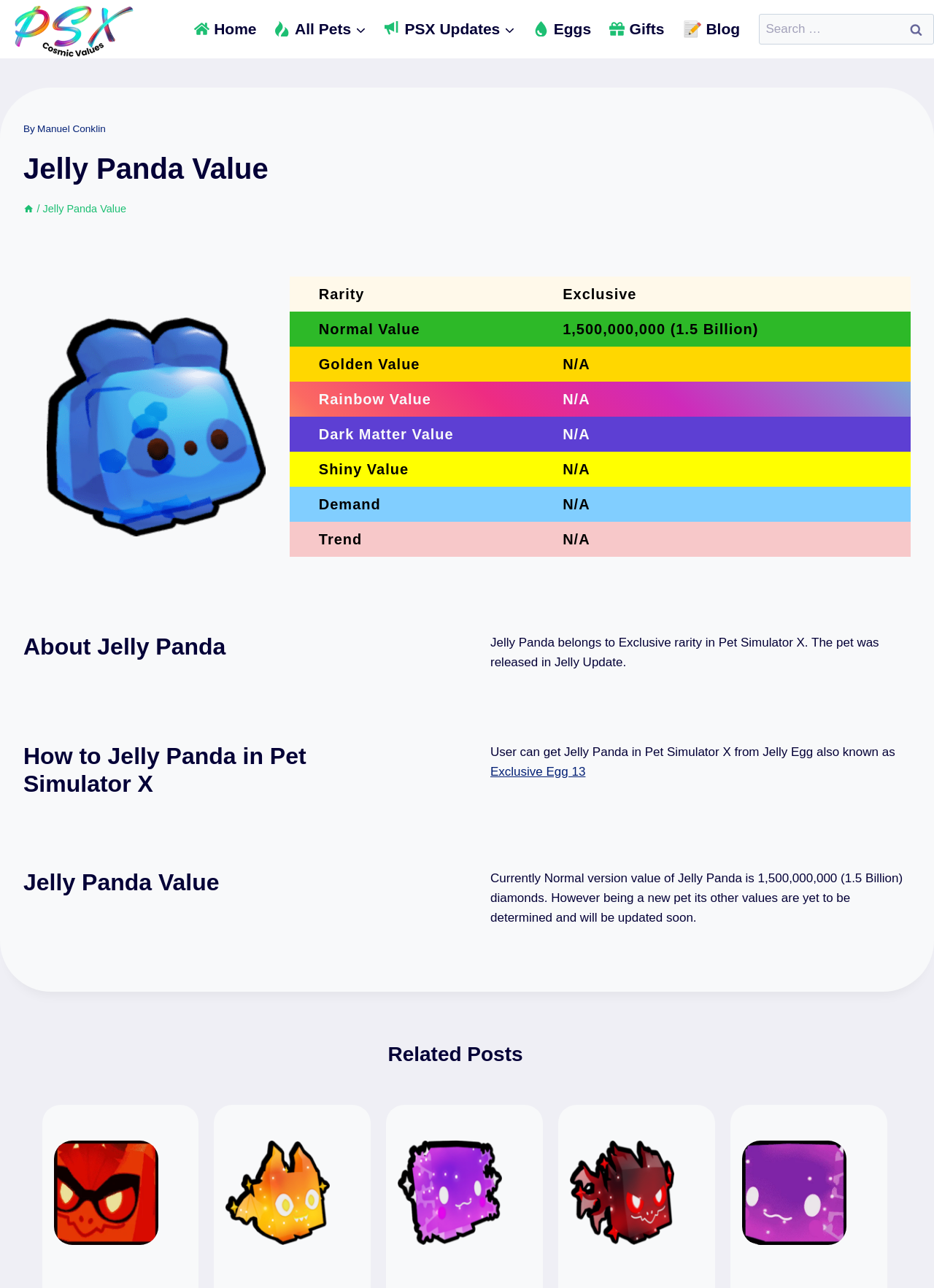Bounding box coordinates are specified in the format (top-left x, top-left y, bottom-right x, bottom-right y). All values are floating point numbers bounded between 0 and 1. Please provide the bounding box coordinate of the region this sentence describes: Home

[0.198, 0.006, 0.284, 0.039]